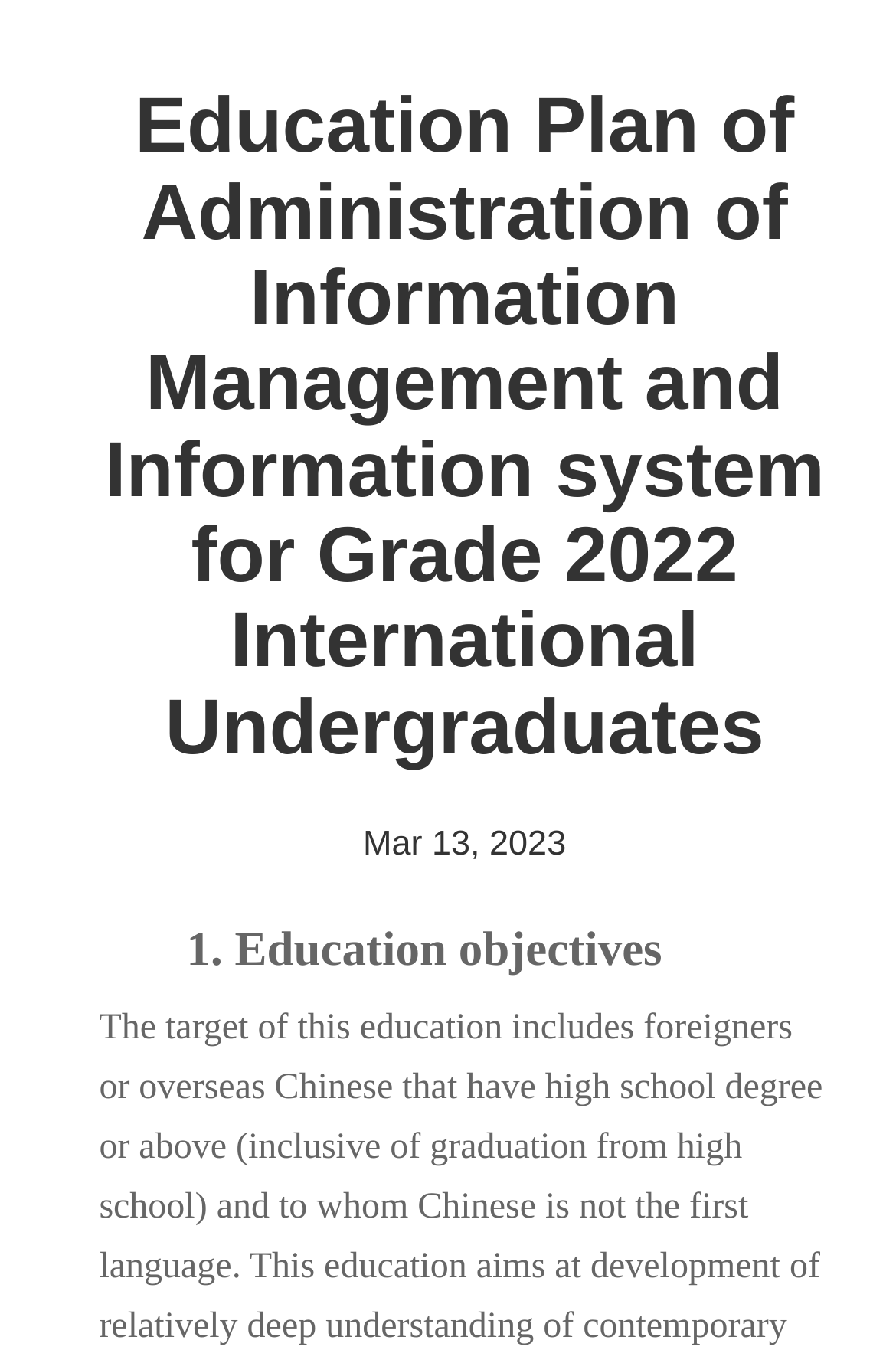Please specify the bounding box coordinates in the format (top-left x, top-left y, bottom-right x, bottom-right y), with all values as floating point numbers between 0 and 1. Identify the bounding box of the UI element described by: Research

[0.4, 0.012, 1.0, 0.099]